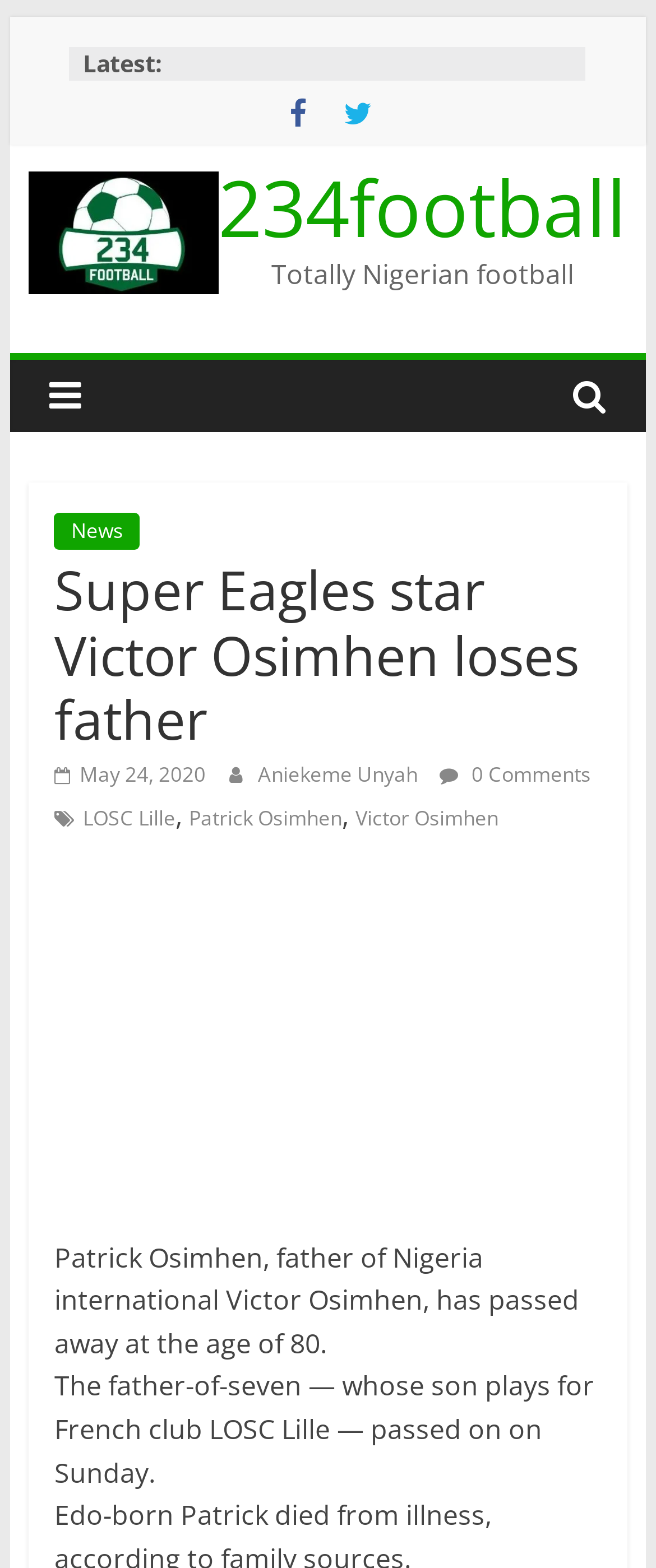Identify the bounding box coordinates of the region that should be clicked to execute the following instruction: "View the profile of Aniekeme Unyah".

[0.393, 0.485, 0.644, 0.503]